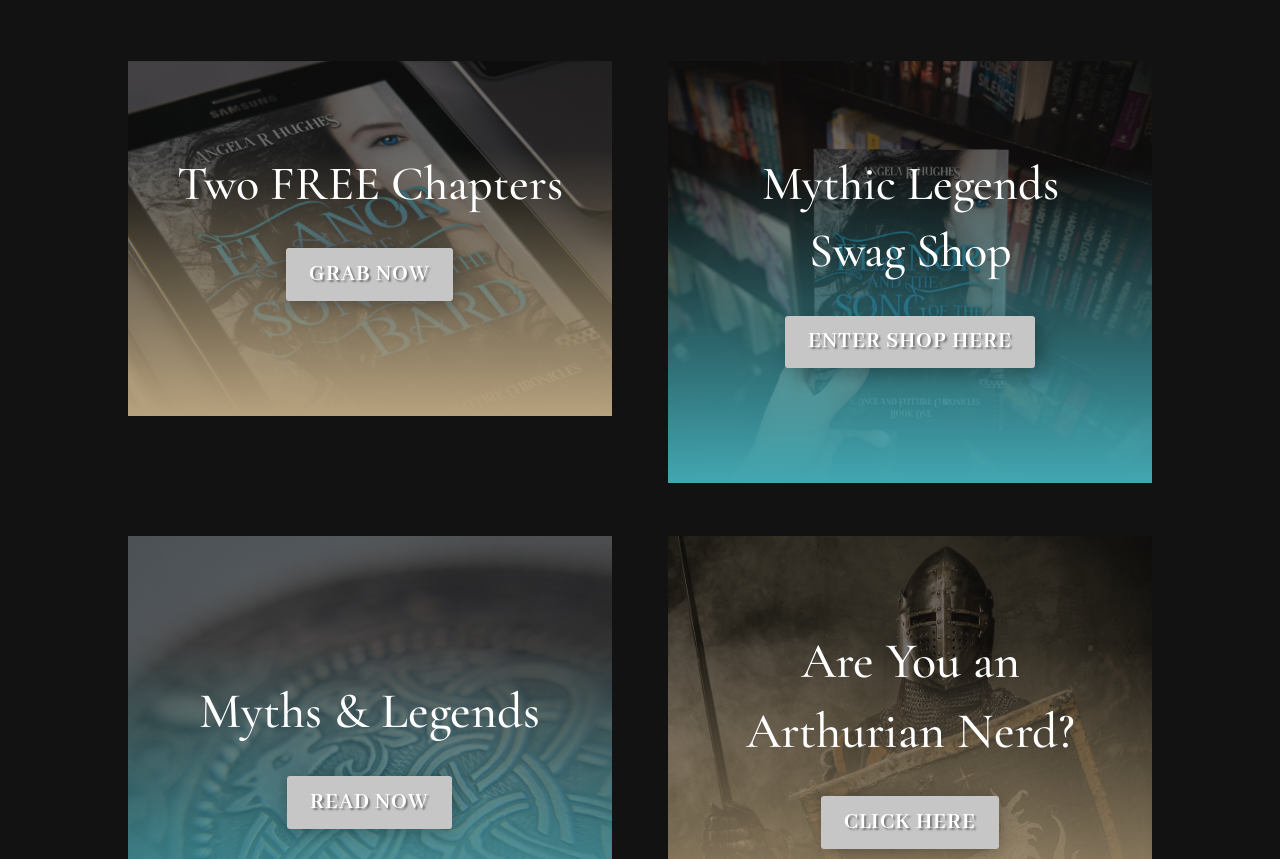Using the provided element description: "Read Now", identify the bounding box coordinates. The coordinates should be four floats between 0 and 1 in the order [left, top, right, bottom].

[0.225, 0.904, 0.353, 0.965]